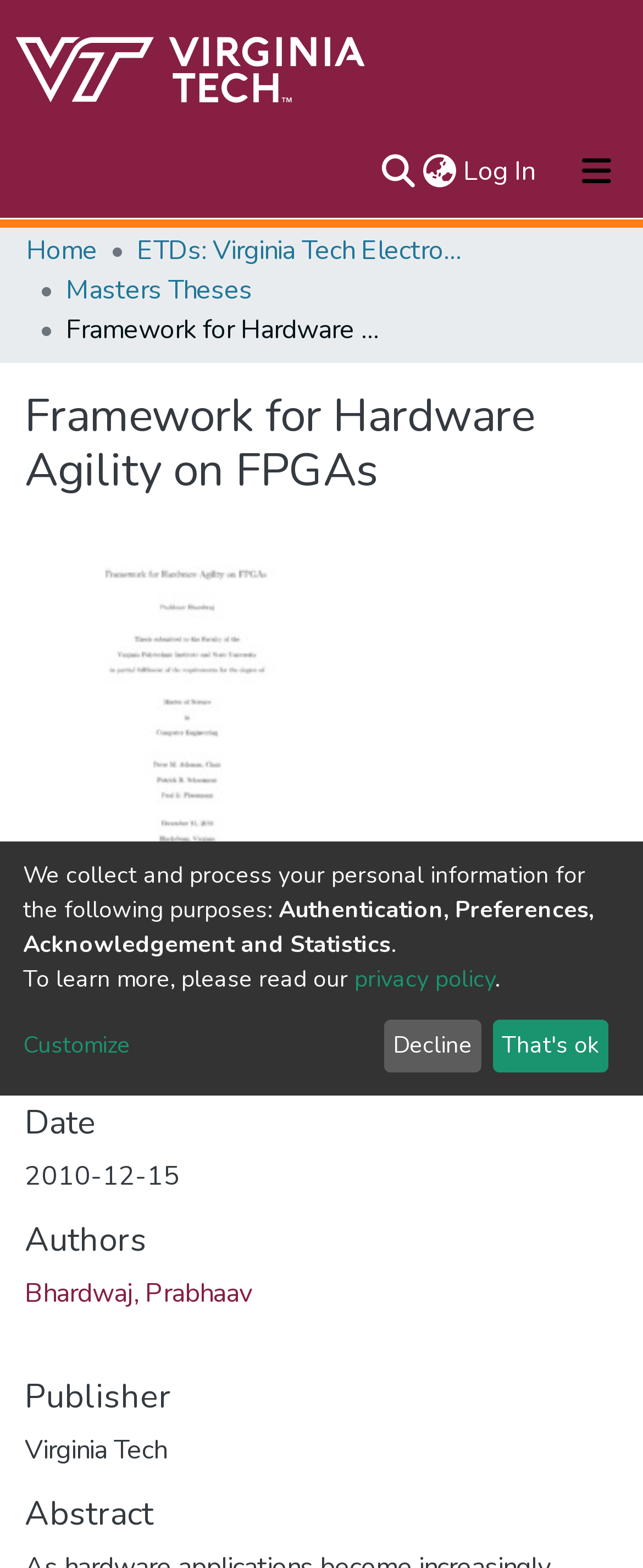Can you determine the bounding box coordinates of the area that needs to be clicked to fulfill the following instruction: "call the company"?

None